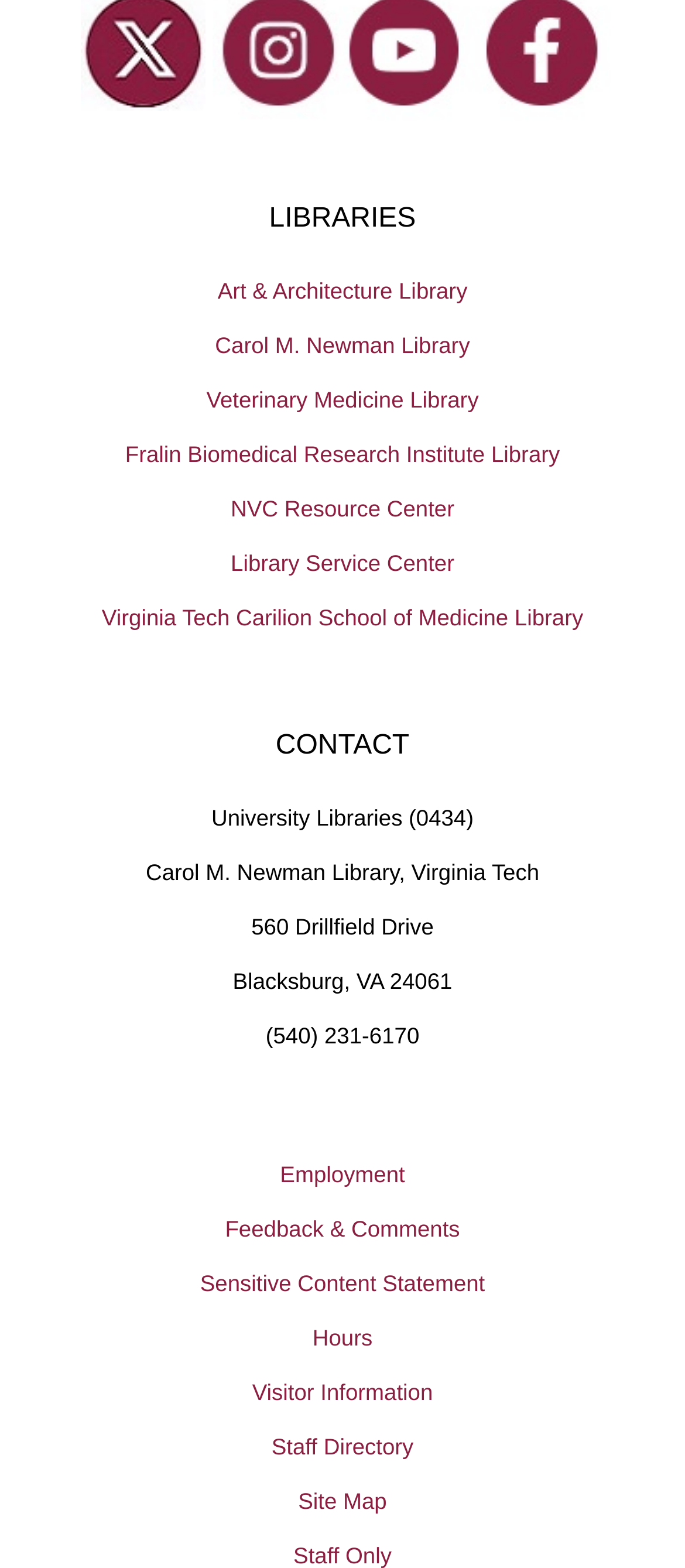Find and provide the bounding box coordinates for the UI element described with: "Instagram".

[0.339, 0.004, 0.467, 0.06]